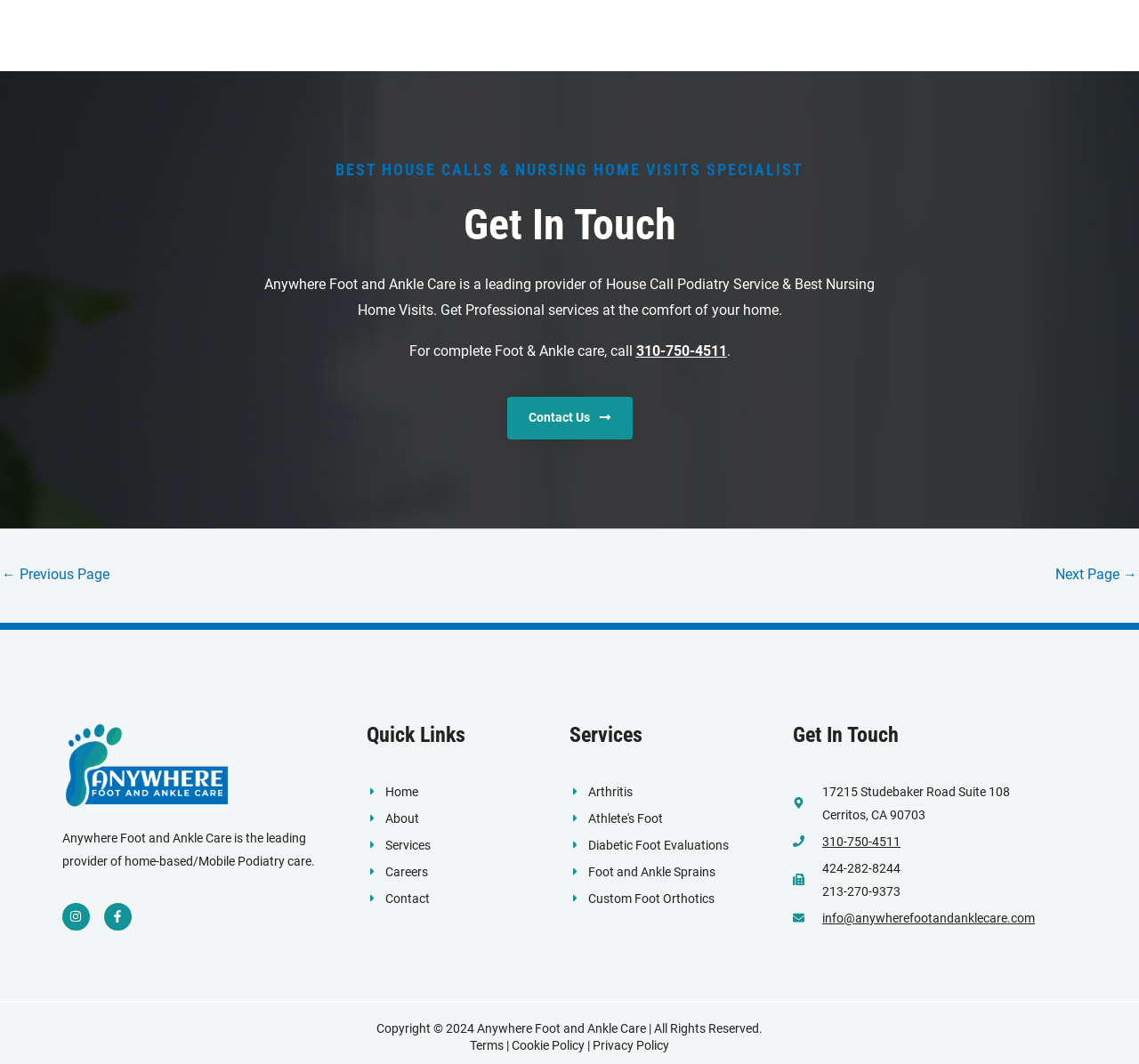Please identify the bounding box coordinates of the clickable area that will allow you to execute the instruction: "Go to the 'About' page".

[0.322, 0.758, 0.5, 0.78]